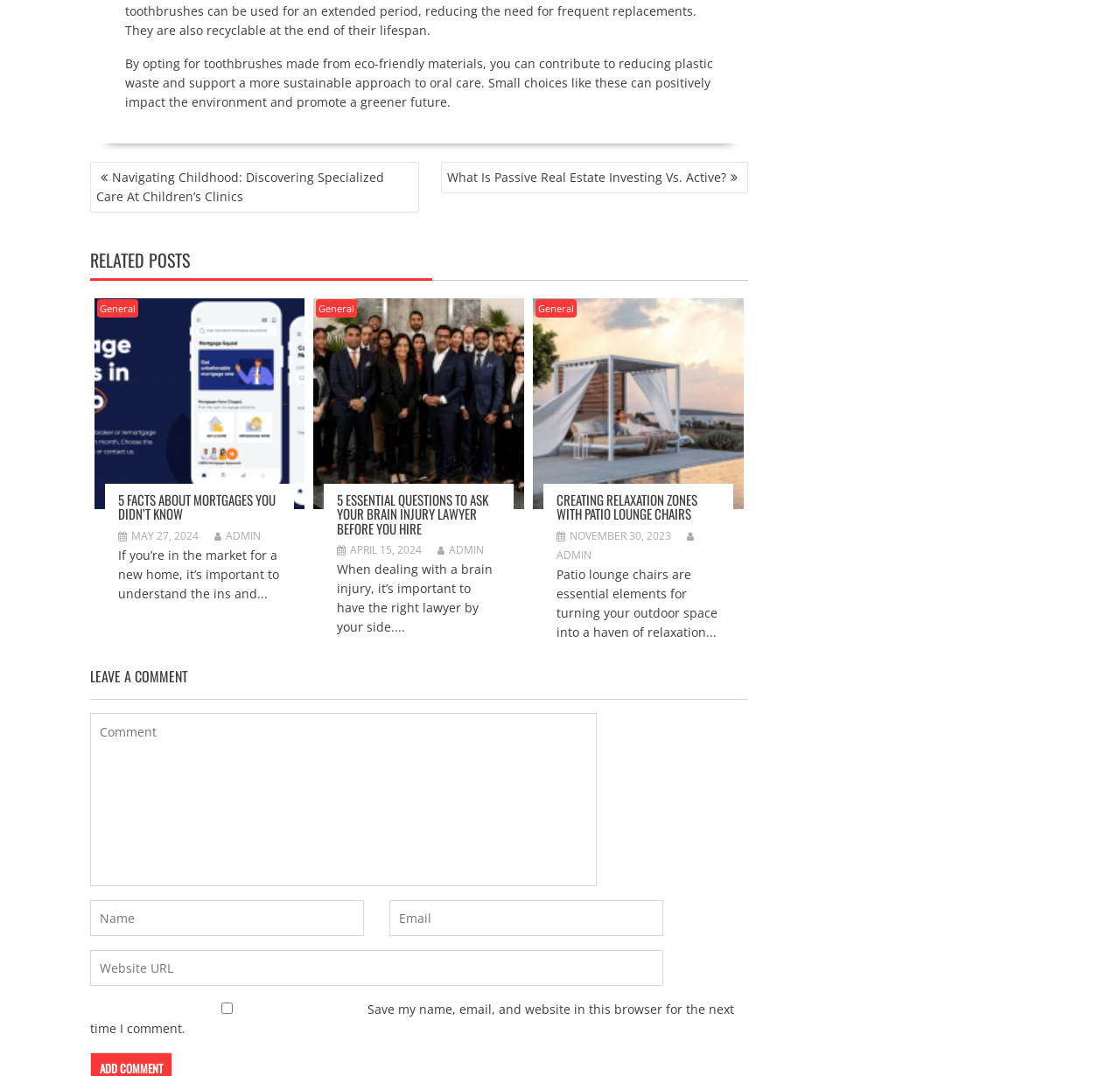Highlight the bounding box coordinates of the element that should be clicked to carry out the following instruction: "Click on the '5 Facts About Mortgages You Didn’t Know' link". The coordinates must be given as four float numbers ranging from 0 to 1, i.e., [left, top, right, bottom].

[0.084, 0.461, 0.272, 0.476]